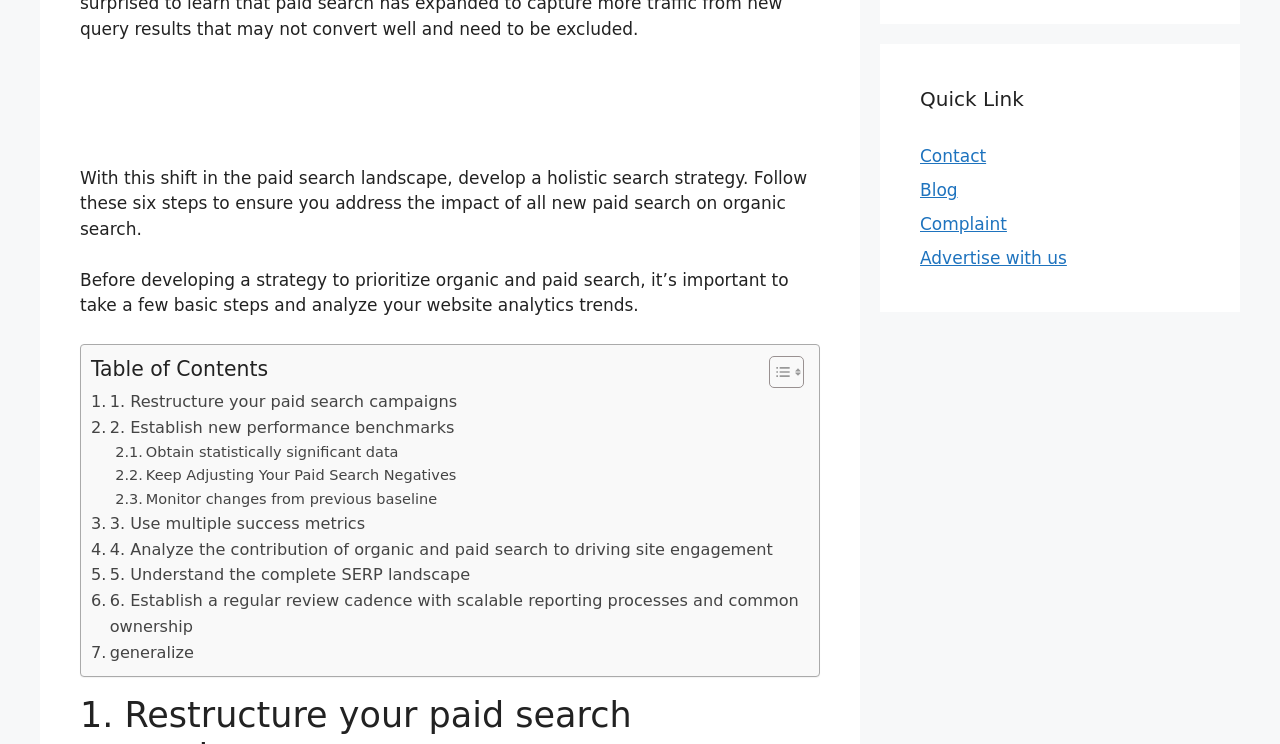Locate the bounding box coordinates of the clickable area to execute the instruction: "Contact". Provide the coordinates as four float numbers between 0 and 1, represented as [left, top, right, bottom].

[0.719, 0.196, 0.77, 0.223]